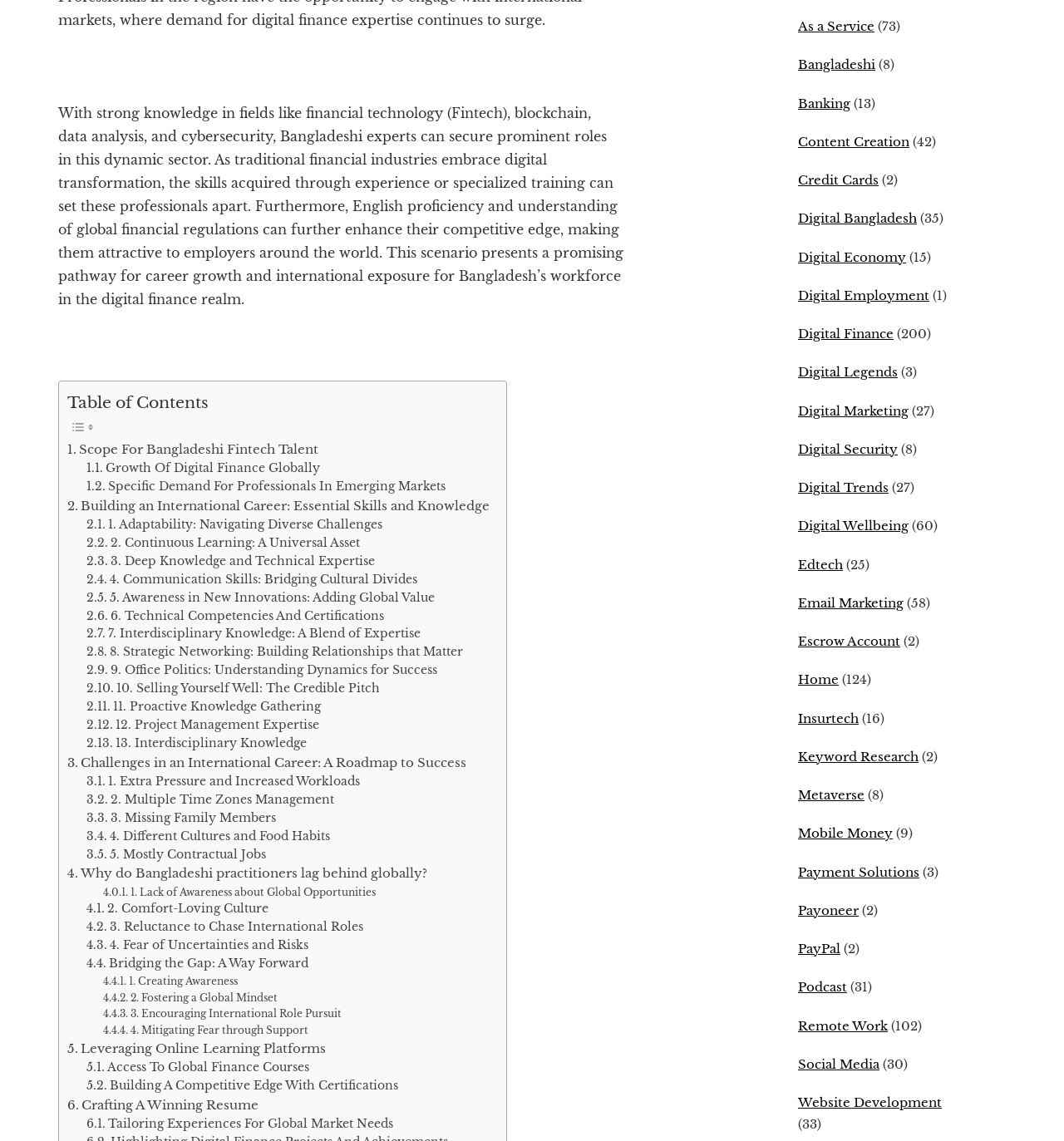Locate the bounding box coordinates of the UI element described by: "Mobile Money". Provide the coordinates as four float numbers between 0 and 1, formatted as [left, top, right, bottom].

[0.75, 0.724, 0.839, 0.737]